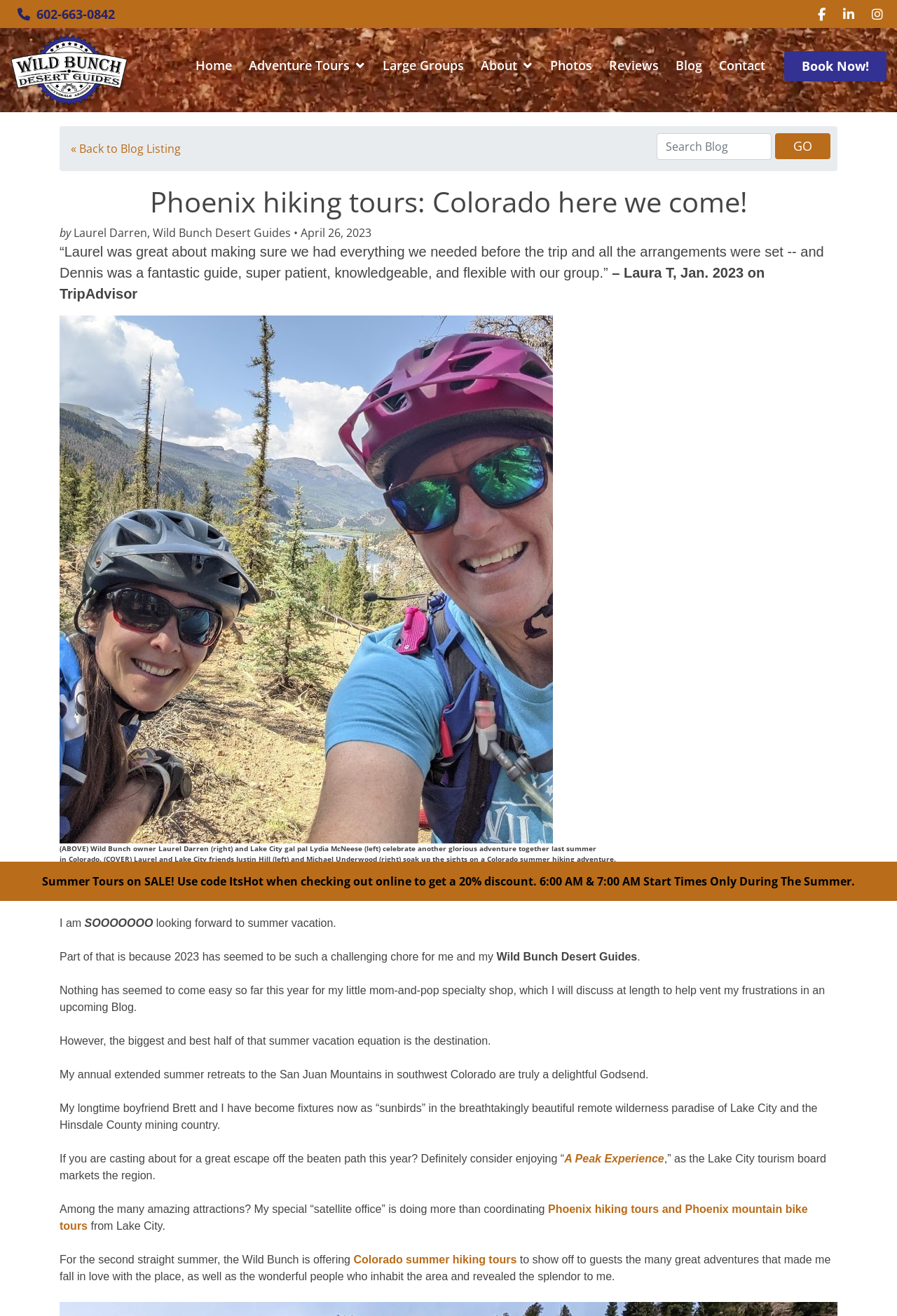Determine the bounding box coordinates of the region I should click to achieve the following instruction: "Click on 'Book Now!' to make a reservation". Ensure the bounding box coordinates are four float numbers between 0 and 1, i.e., [left, top, right, bottom].

[0.874, 0.039, 0.988, 0.062]